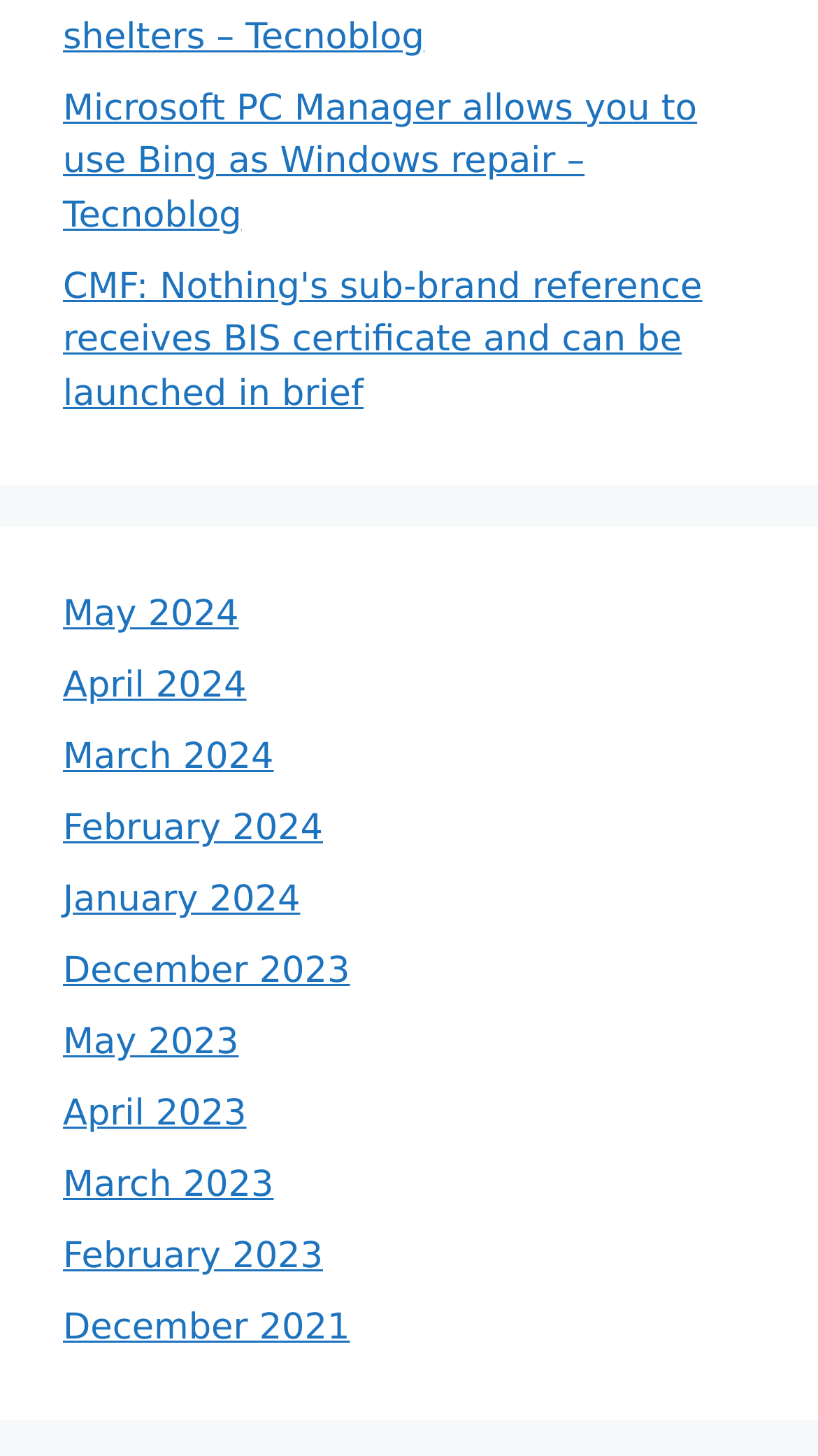With reference to the image, please provide a detailed answer to the following question: What is the oldest month listed?

By scanning the list of links, I found that the oldest month listed is December 2021, which is located at the bottom of the list.